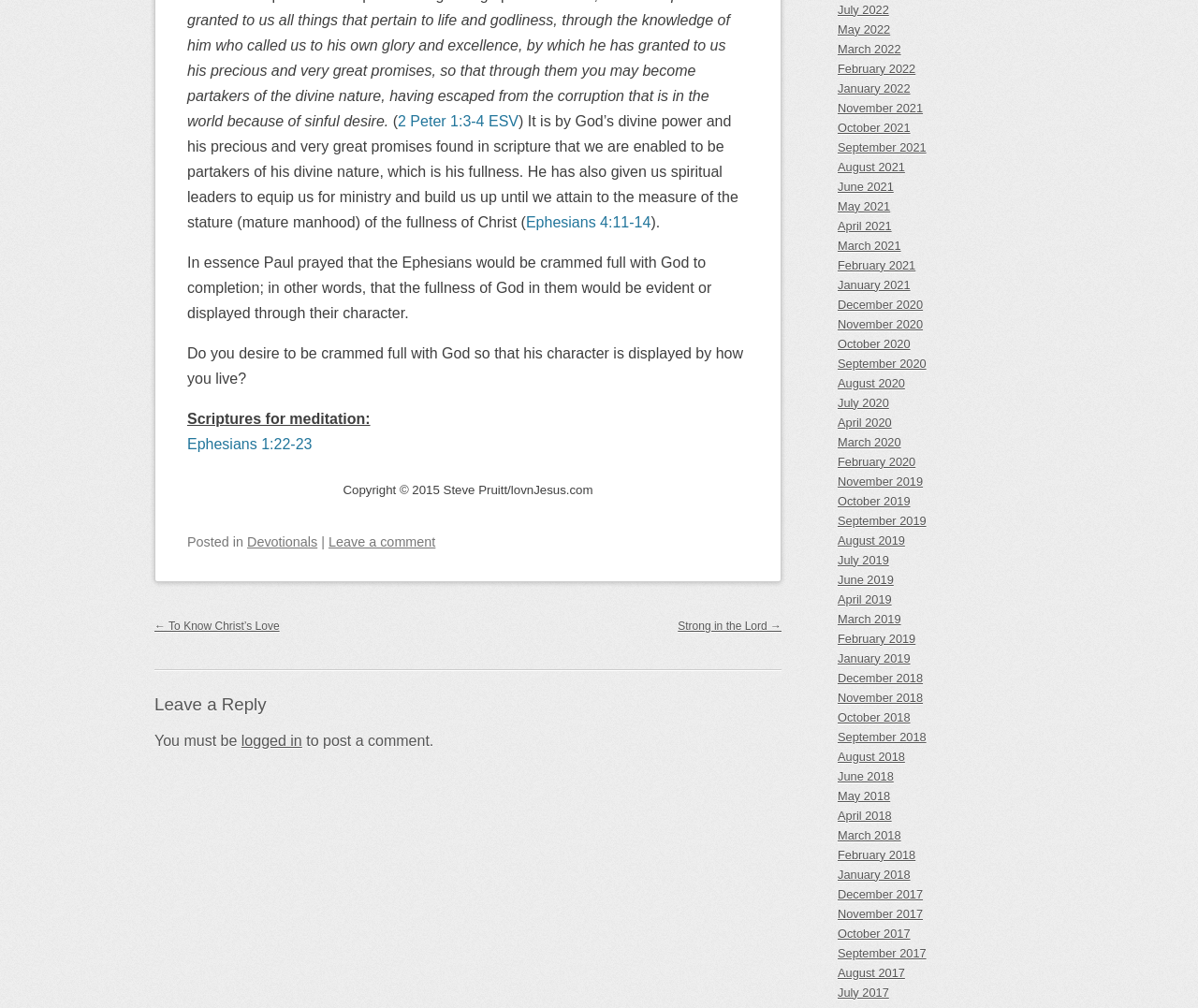Please find the bounding box coordinates of the element's region to be clicked to carry out this instruction: "Leave a comment".

[0.274, 0.53, 0.364, 0.545]